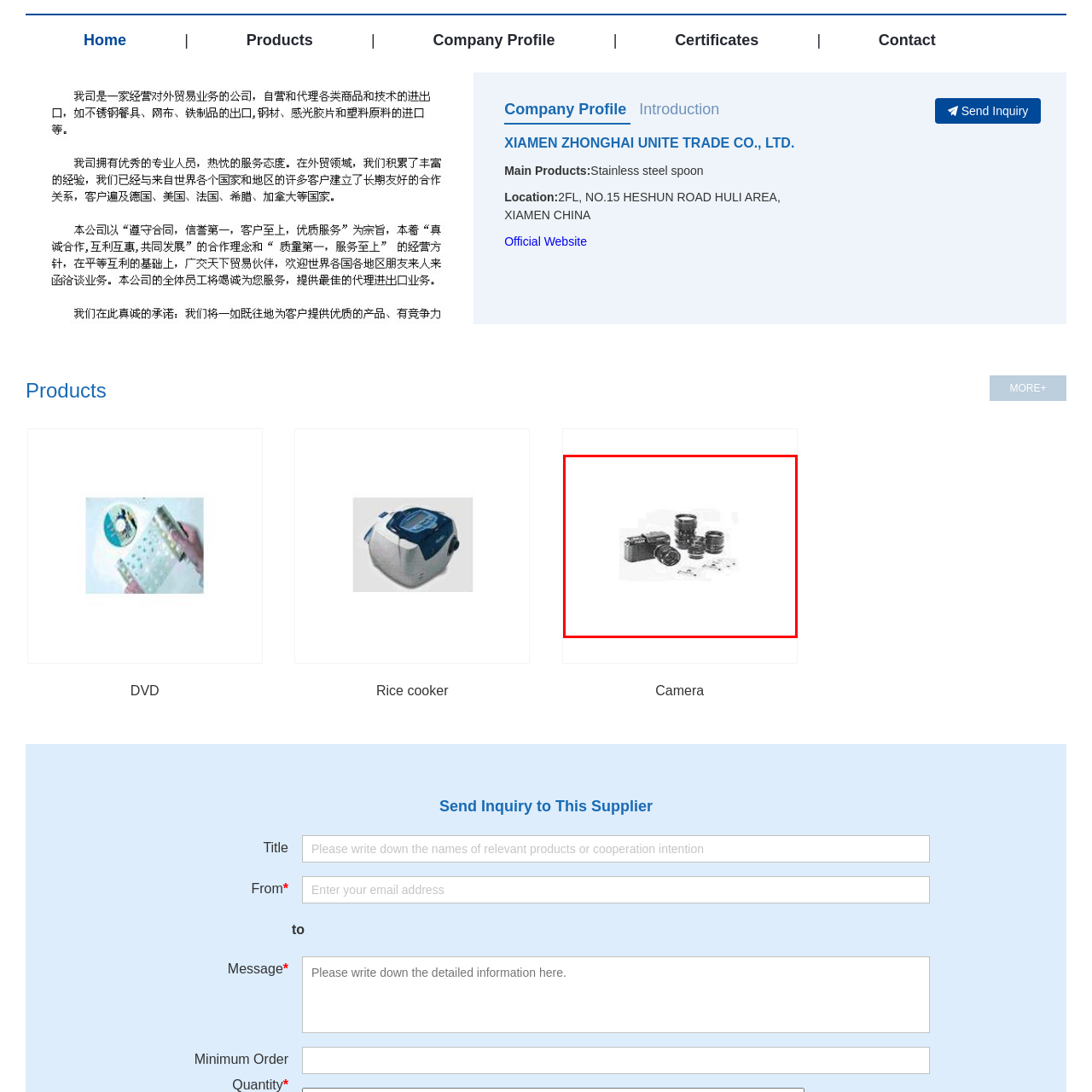Refer to the image encased in the red bounding box and answer the subsequent question with a single word or phrase:
What is the purpose of the lens caps?

Protection